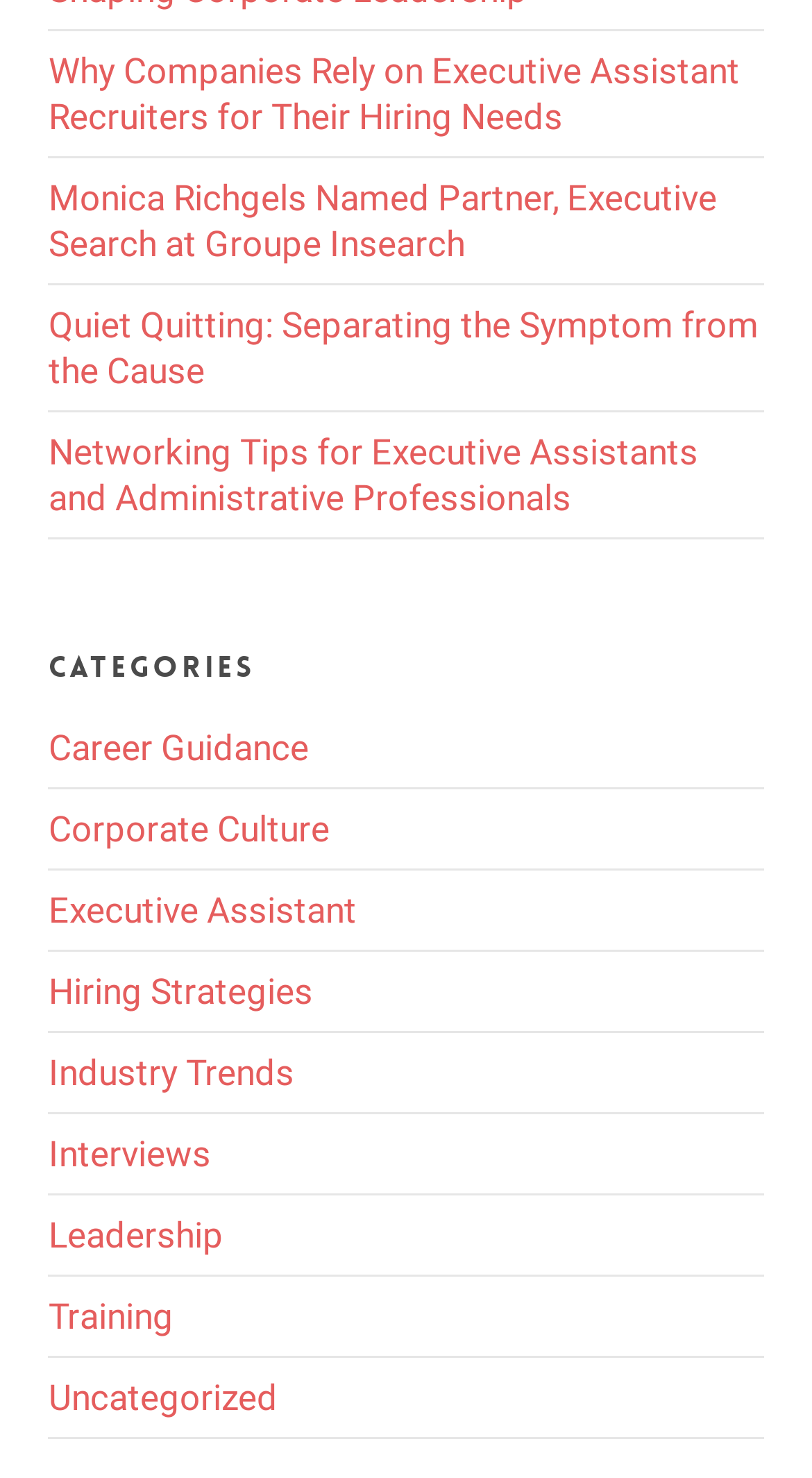Locate the bounding box coordinates of the area you need to click to fulfill this instruction: 'View articles about leadership'. The coordinates must be in the form of four float numbers ranging from 0 to 1: [left, top, right, bottom].

[0.06, 0.808, 0.94, 0.863]